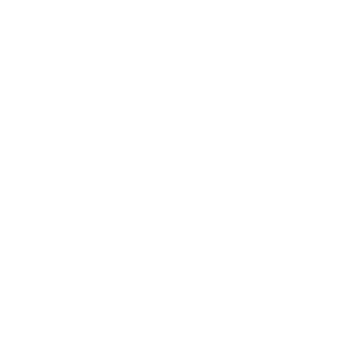Respond to the question below with a single word or phrase:
What is the purpose of the BeautyPaPa Black Beauty Makeup Applicator?

Blending powder foundations